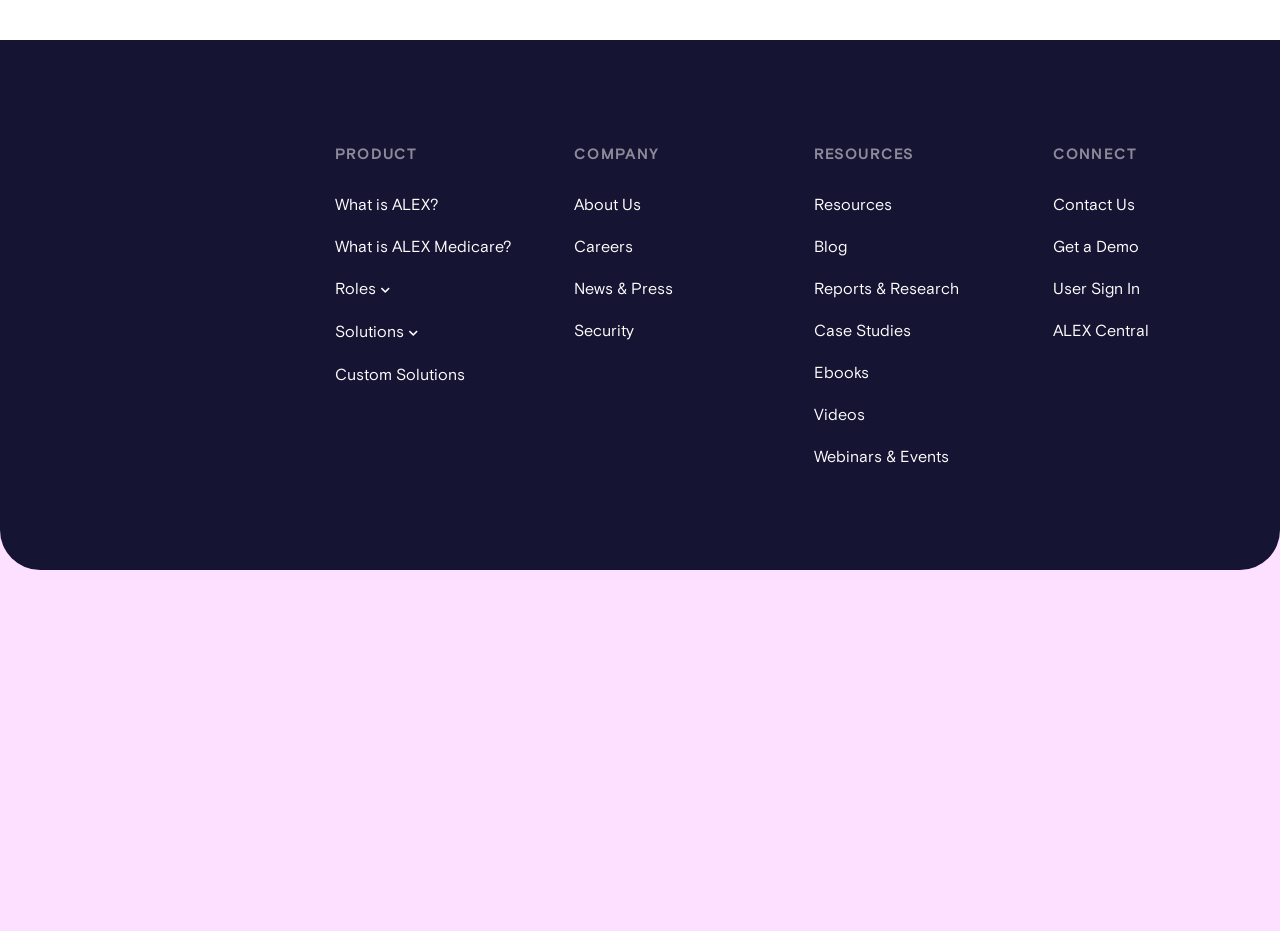Determine the bounding box coordinates of the UI element that matches the following description: "What is ALEX Medicare?". The coordinates should be four float numbers between 0 and 1 in the format [left, top, right, bottom].

[0.262, 0.91, 0.4, 0.931]